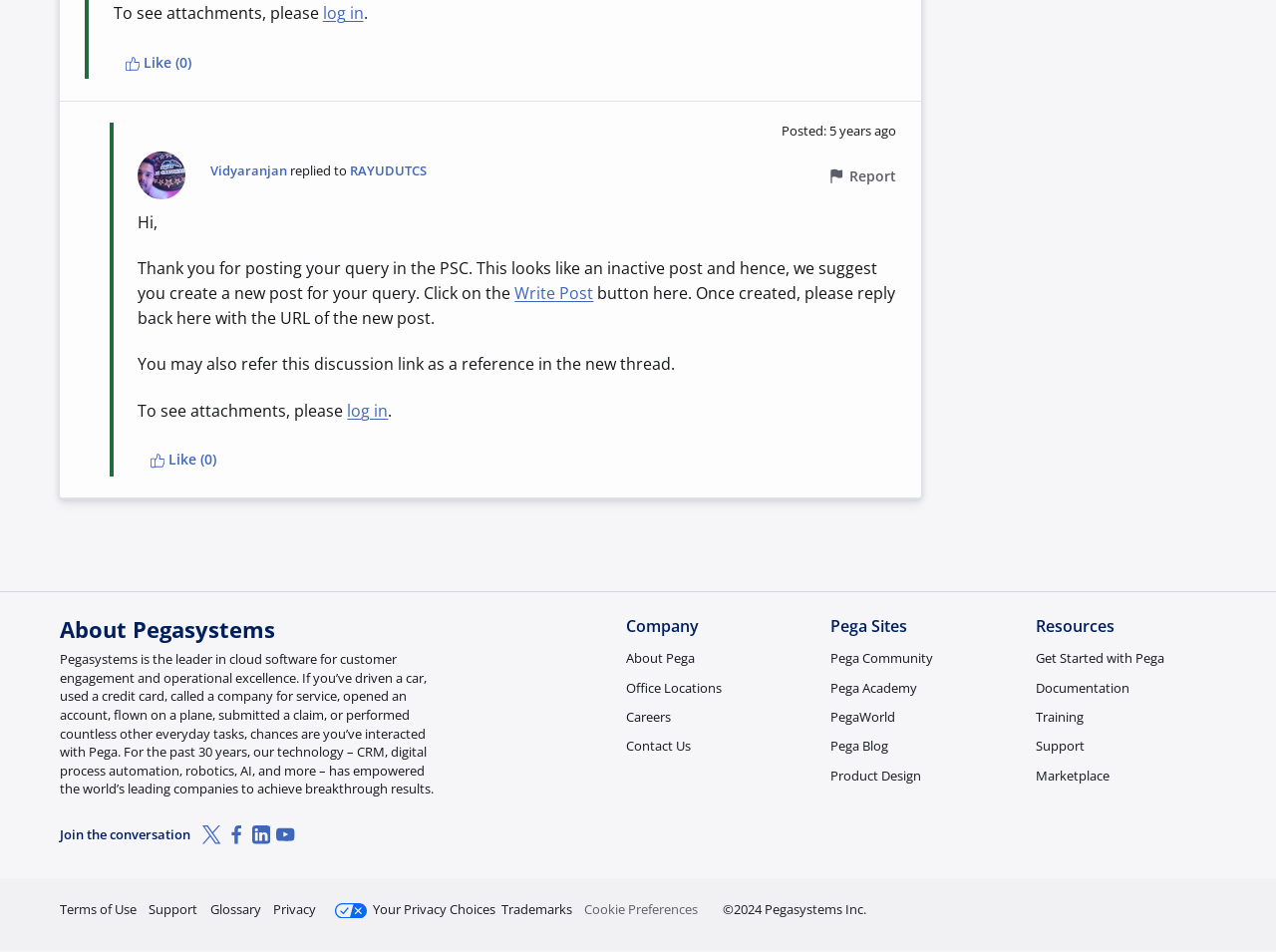What is the copyright year of the webpage?
Using the details from the image, give an elaborate explanation to answer the question.

The copyright year of the webpage can be found at the bottom of the page, where it is stated that '©2024 Pegasystems Inc.'